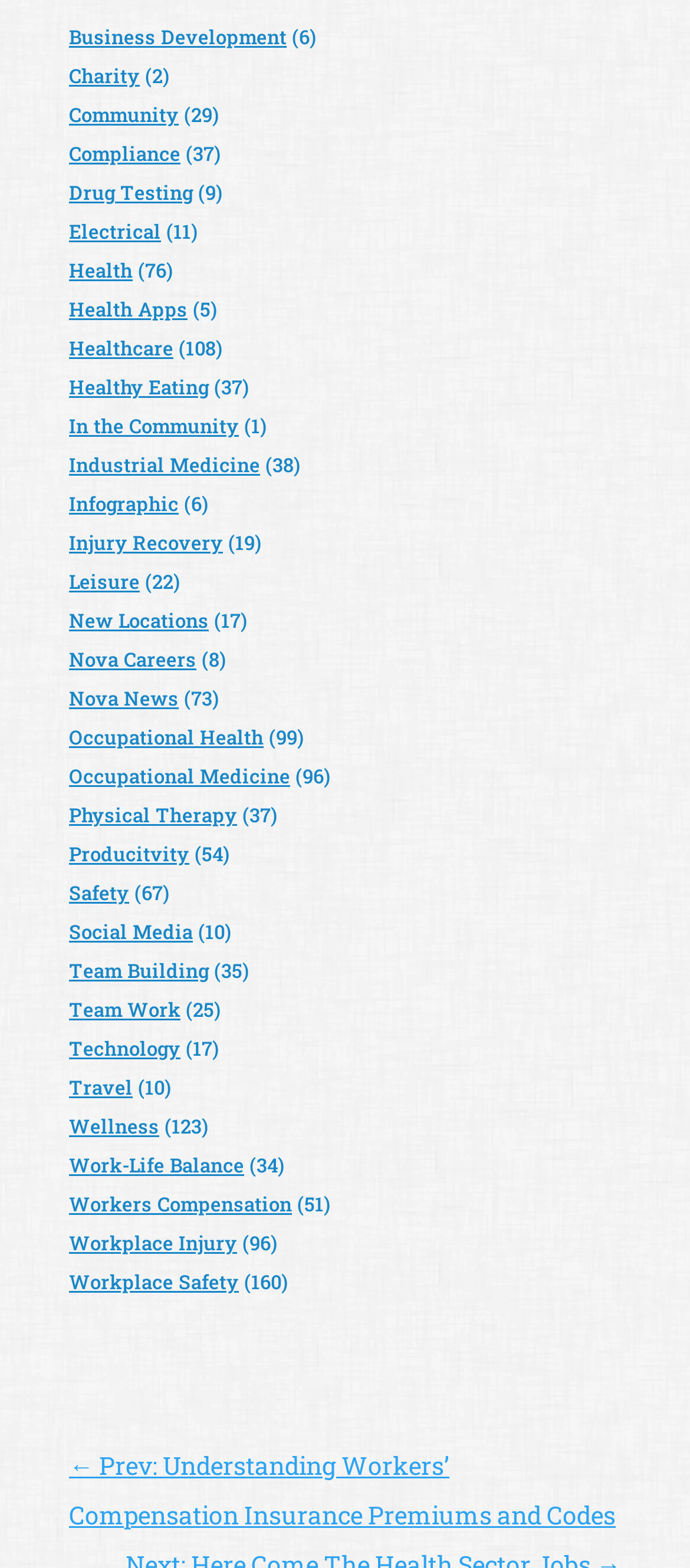Can you find the bounding box coordinates for the UI element given this description: "Healthy Eating"? Provide the coordinates as four float numbers between 0 and 1: [left, top, right, bottom].

[0.1, 0.238, 0.303, 0.255]